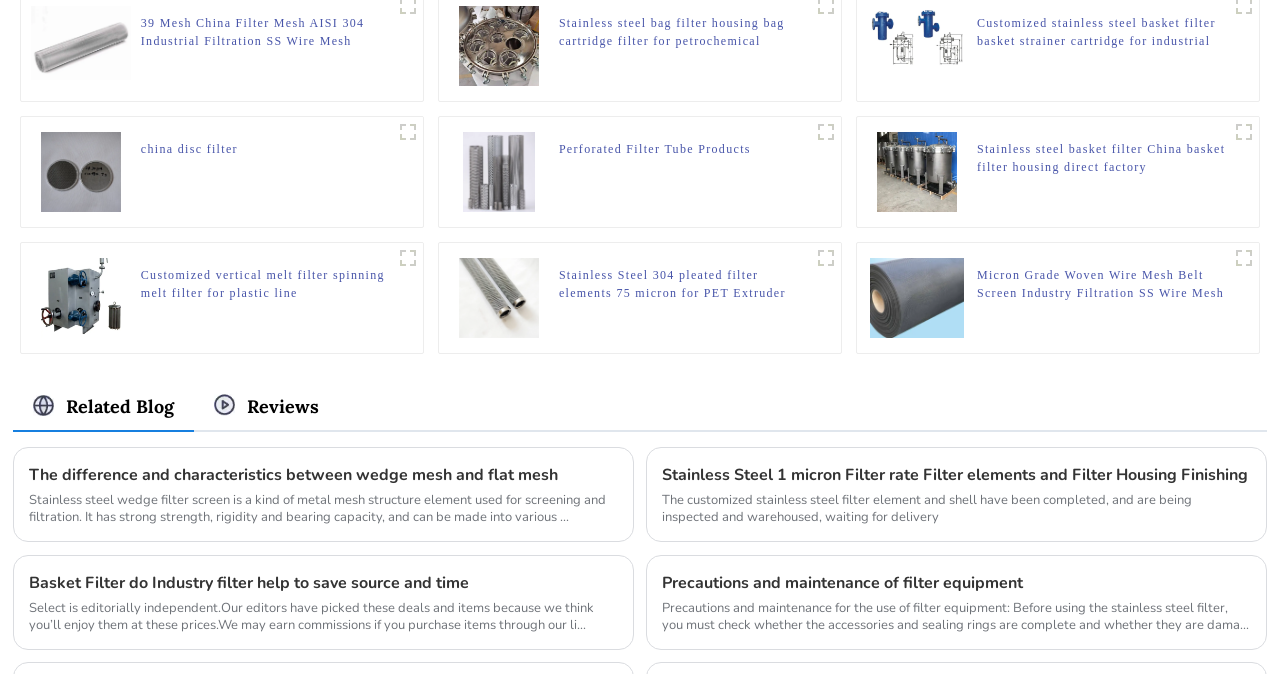Find the bounding box coordinates of the area that needs to be clicked in order to achieve the following instruction: "Check the reviews". The coordinates should be specified as four float numbers between 0 and 1, i.e., [left, top, right, bottom].

[0.193, 0.585, 0.249, 0.619]